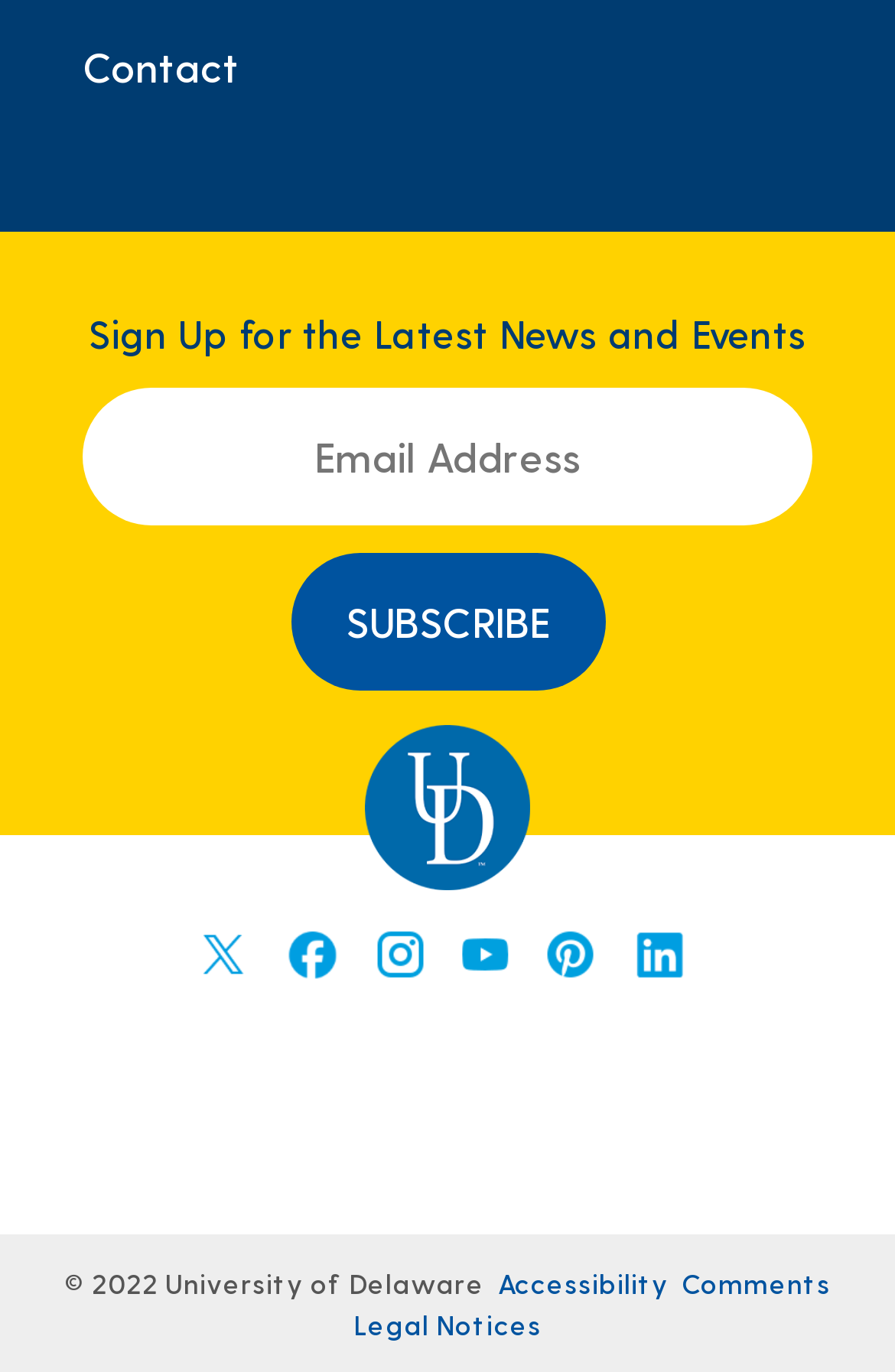Answer the question below with a single word or a brief phrase: 
What is the copyright year?

2022